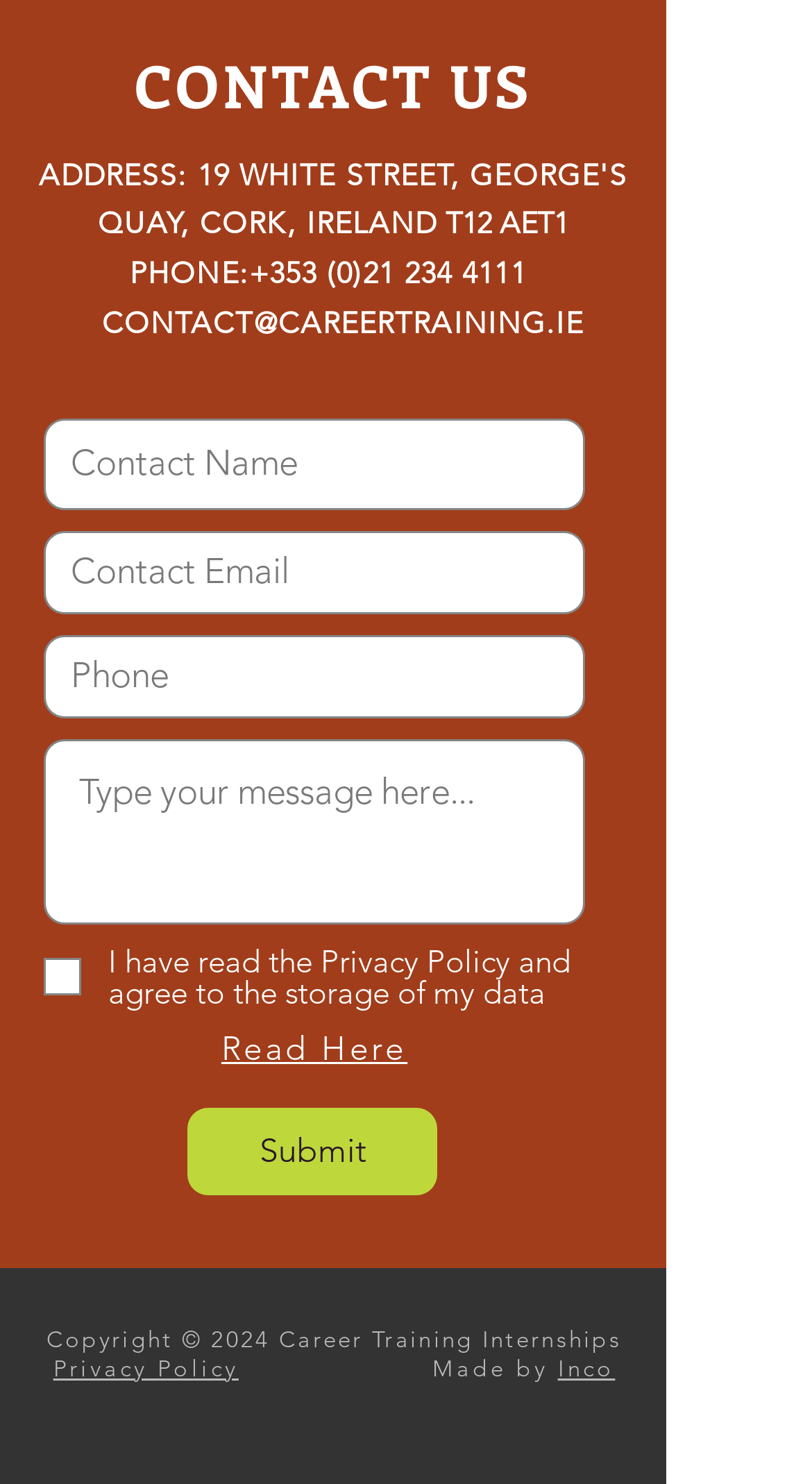Using the information in the image, give a comprehensive answer to the question: 
What is the phone number to contact?

I found the phone number by looking at the 'PHONE:' label and the corresponding link next to it, which contains the phone number.